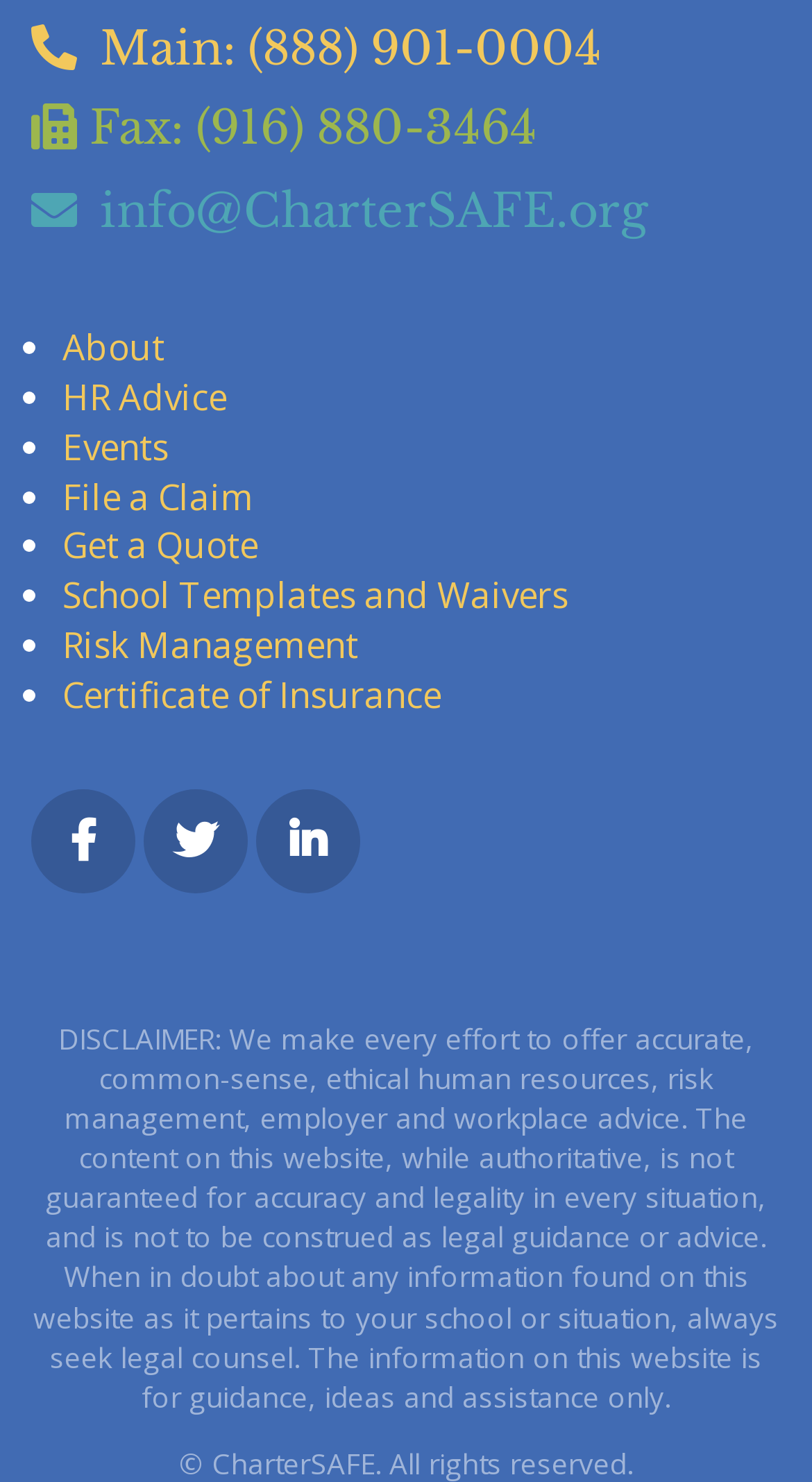Determine the bounding box coordinates of the clickable element to achieve the following action: 'Get a quote'. Provide the coordinates as four float values between 0 and 1, formatted as [left, top, right, bottom].

[0.077, 0.352, 0.318, 0.384]